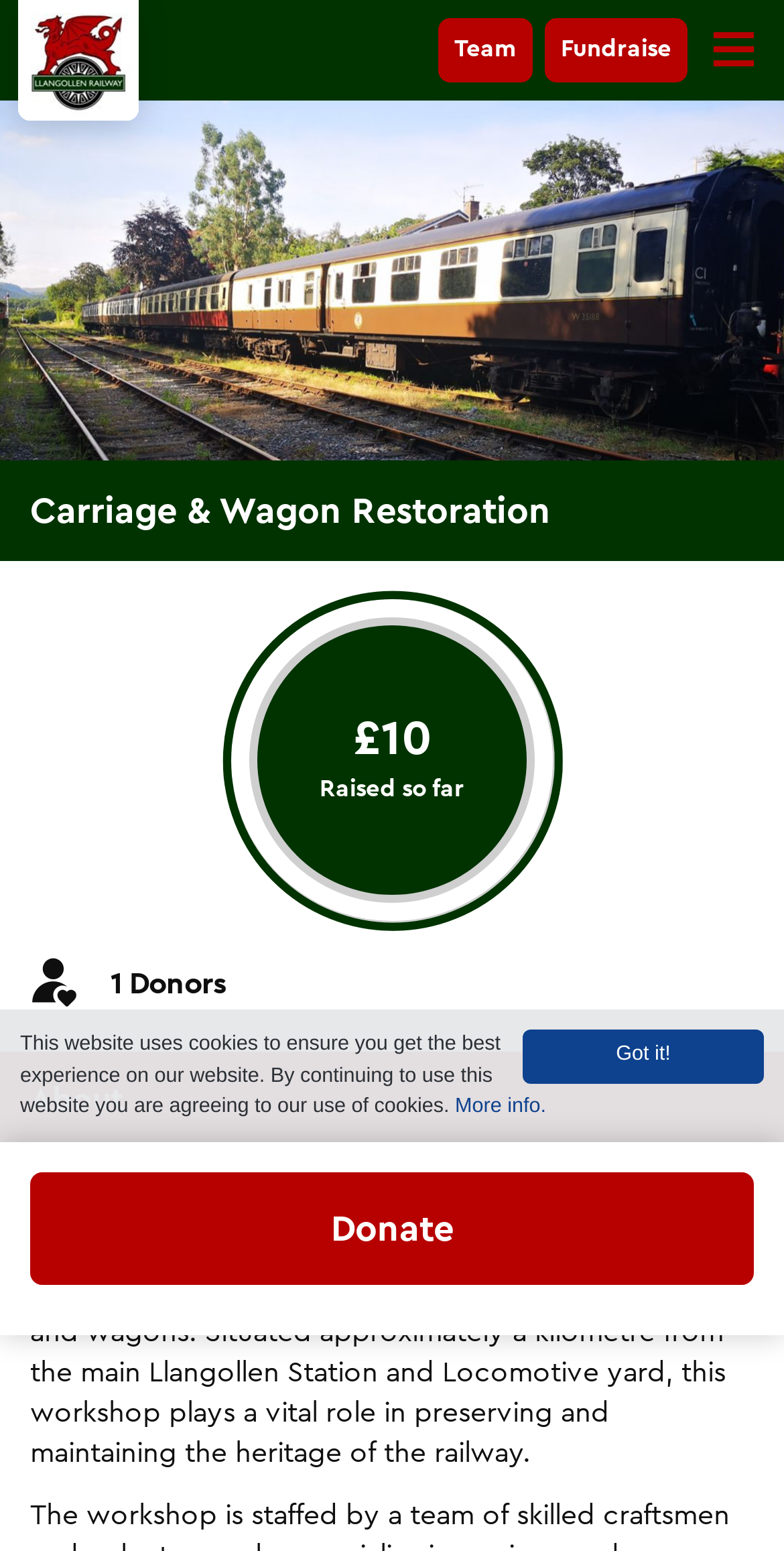Create a detailed narrative of the webpage’s visual and textual elements.

The webpage is about the Carriage and Wagon Restoration Workshop at the Llangollen Heritage Railway. At the top left, there is a link to the Llangollen Railway Trust, accompanied by an image with the same name. To the right of this, there are three links: "Team", "Fundraise", and a navigation menu that can be toggled open. 

Below the navigation menu, there is a large image that spans the width of the page, with a heading "Carriage & Wagon Restoration" above it. The image is followed by a section that displays a fundraising progress, showing the amount "£10" raised so far, with a label "Raised so far" and another label "Donors". 

Below this section, there is a paragraph of text that describes the Carriage and Wagon Restoration Workshop, its location, and its role in preserving the heritage of the railway. 

At the bottom of the page, there are several links and a message about the website's use of cookies. The links include "Got it!", "More info.", and "Donate". The cookie message is located at the bottom left, with the "More info." link to the right of it.